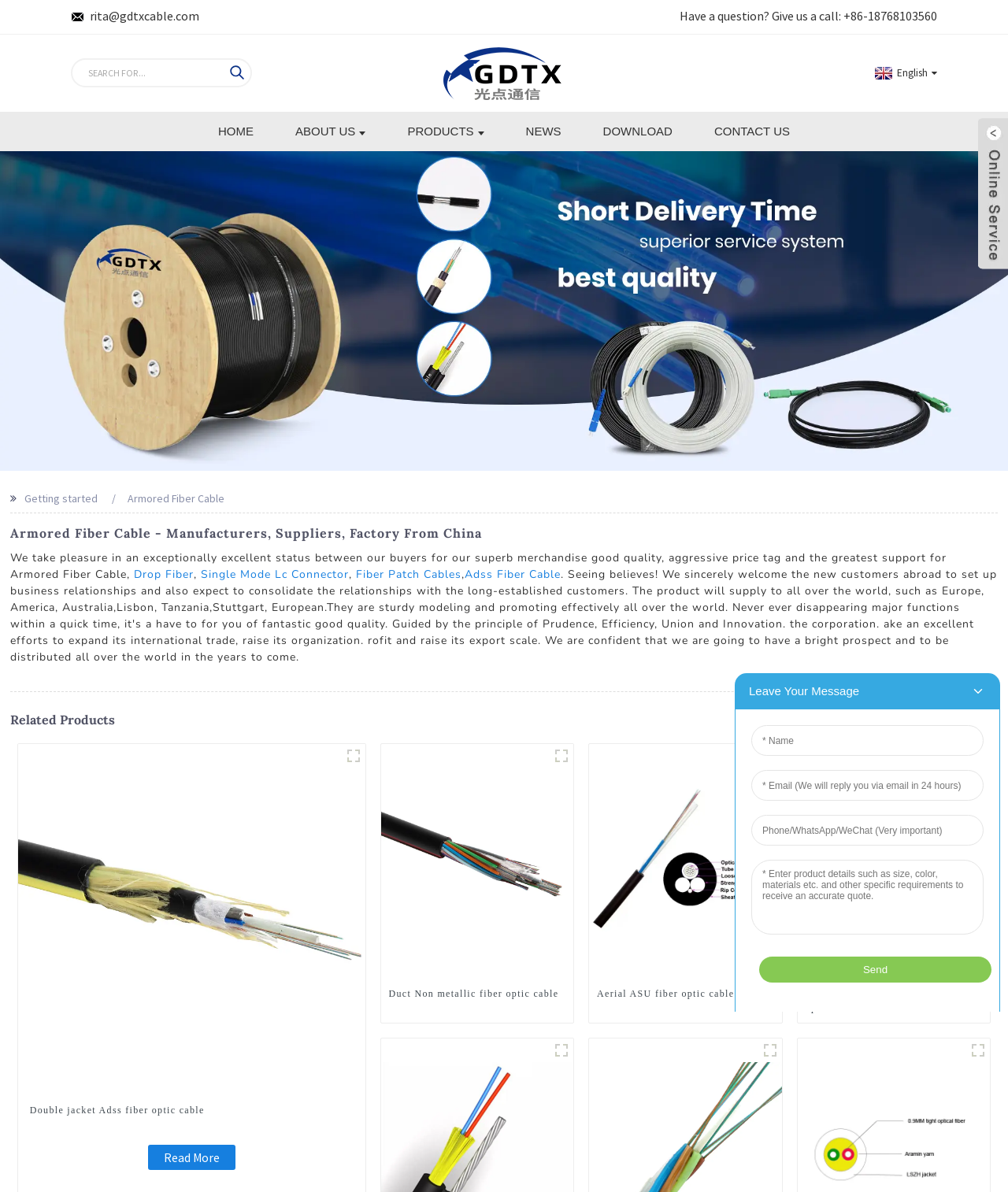Identify the bounding box coordinates of the element that should be clicked to fulfill this task: "View armored fiber cable products". The coordinates should be provided as four float numbers between 0 and 1, i.e., [left, top, right, bottom].

[0.126, 0.412, 0.222, 0.424]